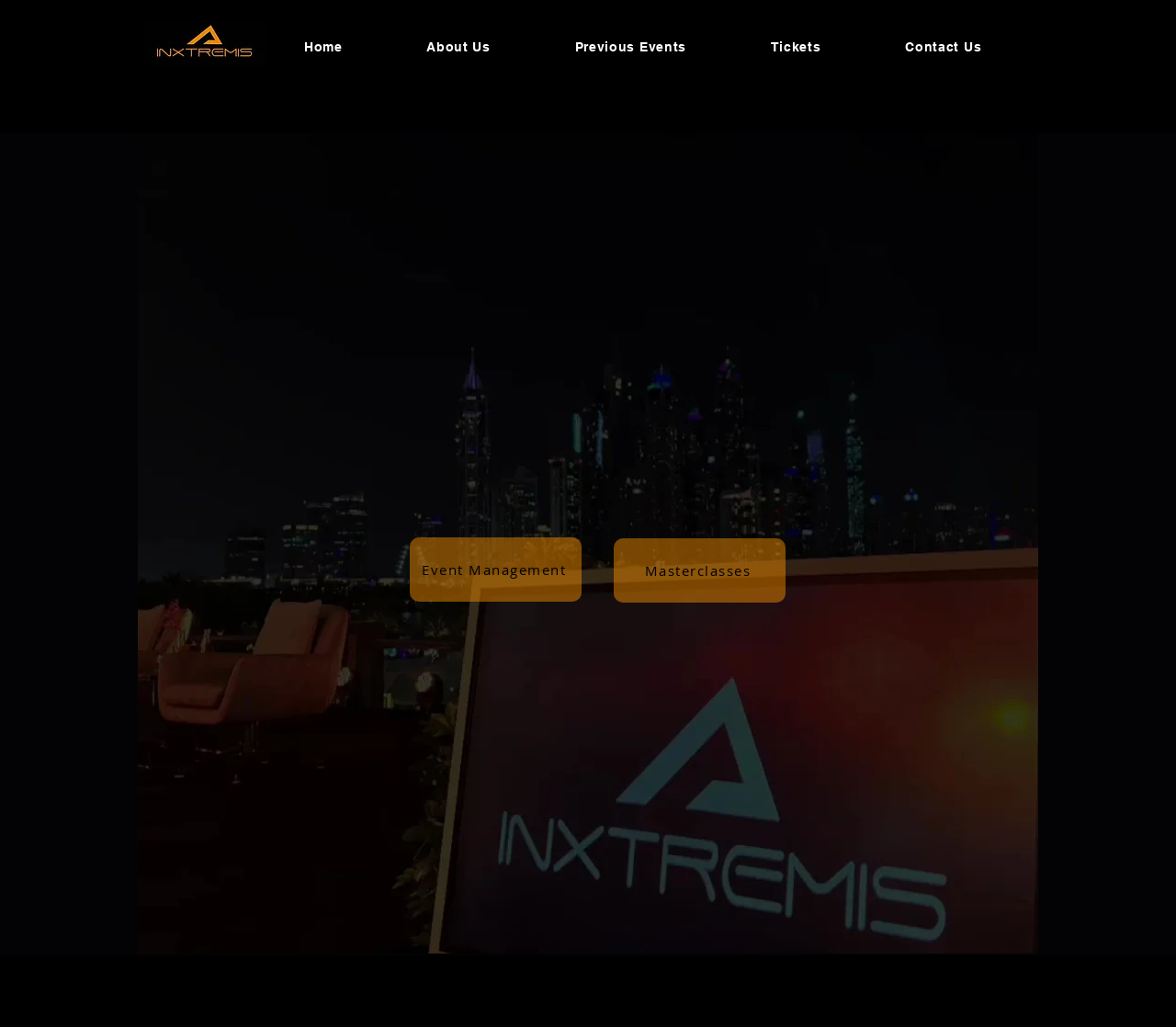How many types of experiences are mentioned?
Use the information from the screenshot to give a comprehensive response to the question.

There are two types of experiences mentioned on the webpage, which are 'Event Management' and 'Masterclasses', as indicated by the links on the webpage.